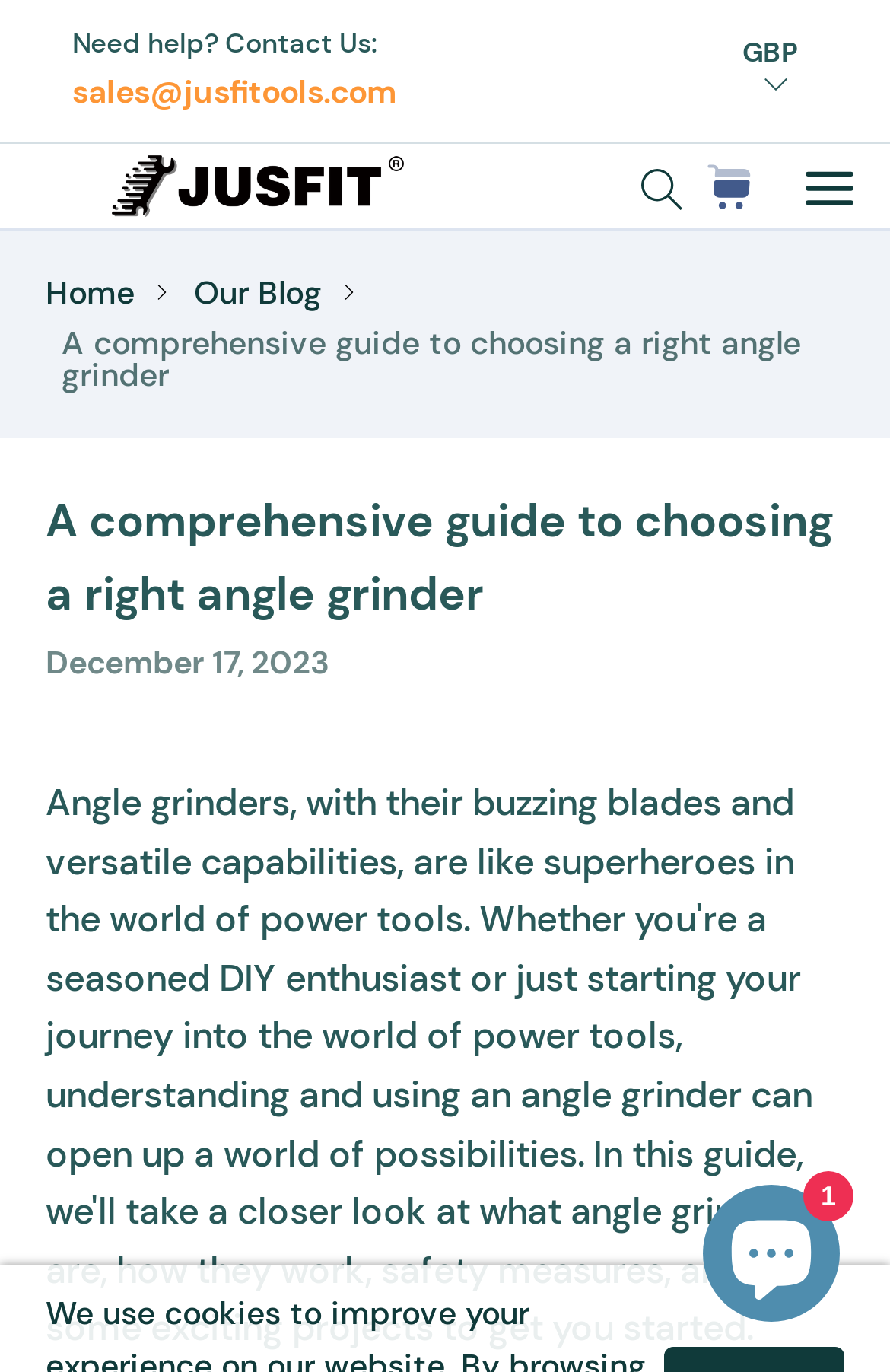Determine the bounding box coordinates for the clickable element required to fulfill the instruction: "View cart". Provide the coordinates as four float numbers between 0 and 1, i.e., [left, top, right, bottom].

[0.78, 0.119, 0.862, 0.149]